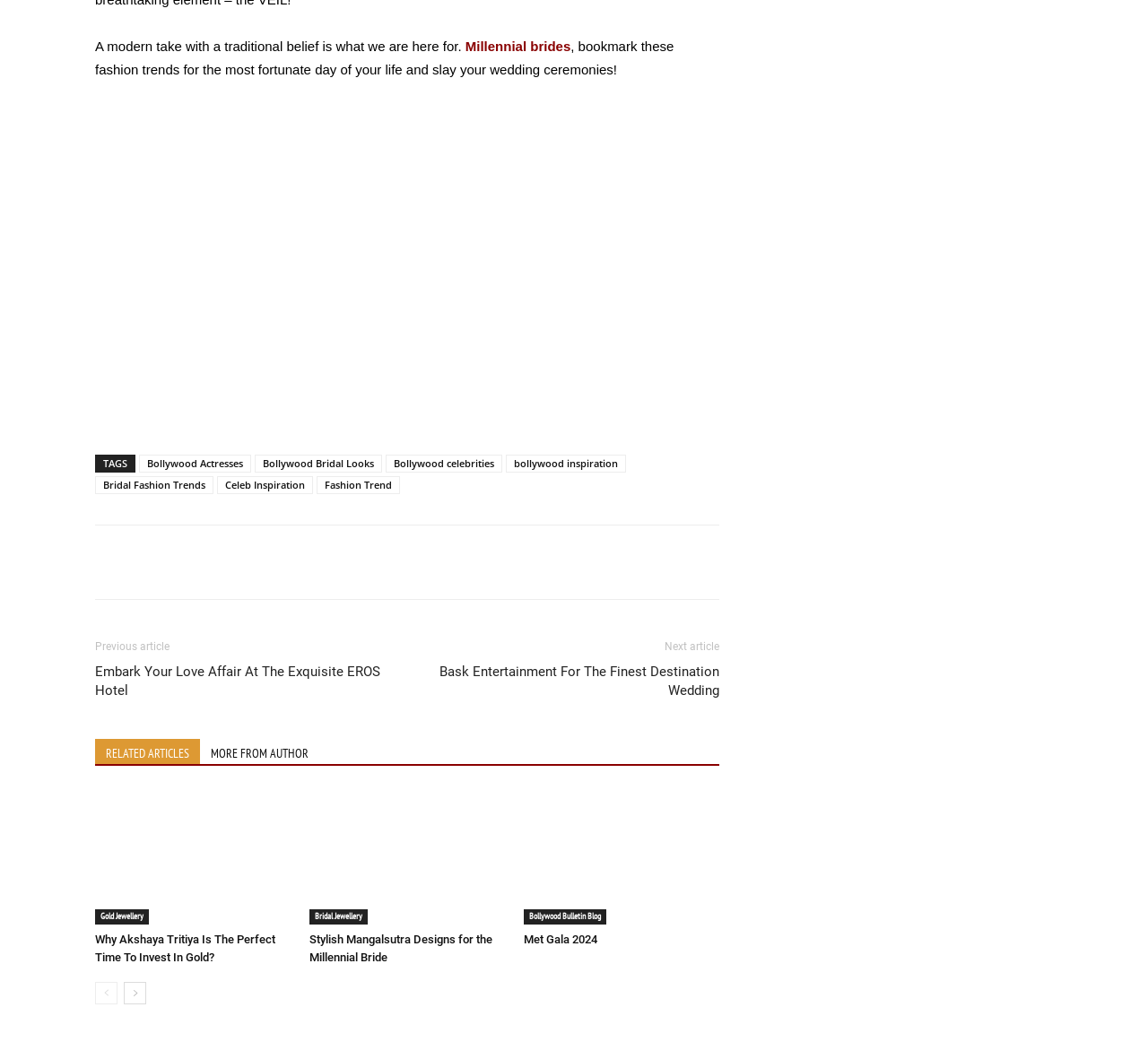Please answer the following question using a single word or phrase: 
What is the theme of the article 'Met Gala 2024'?

Garden of Time